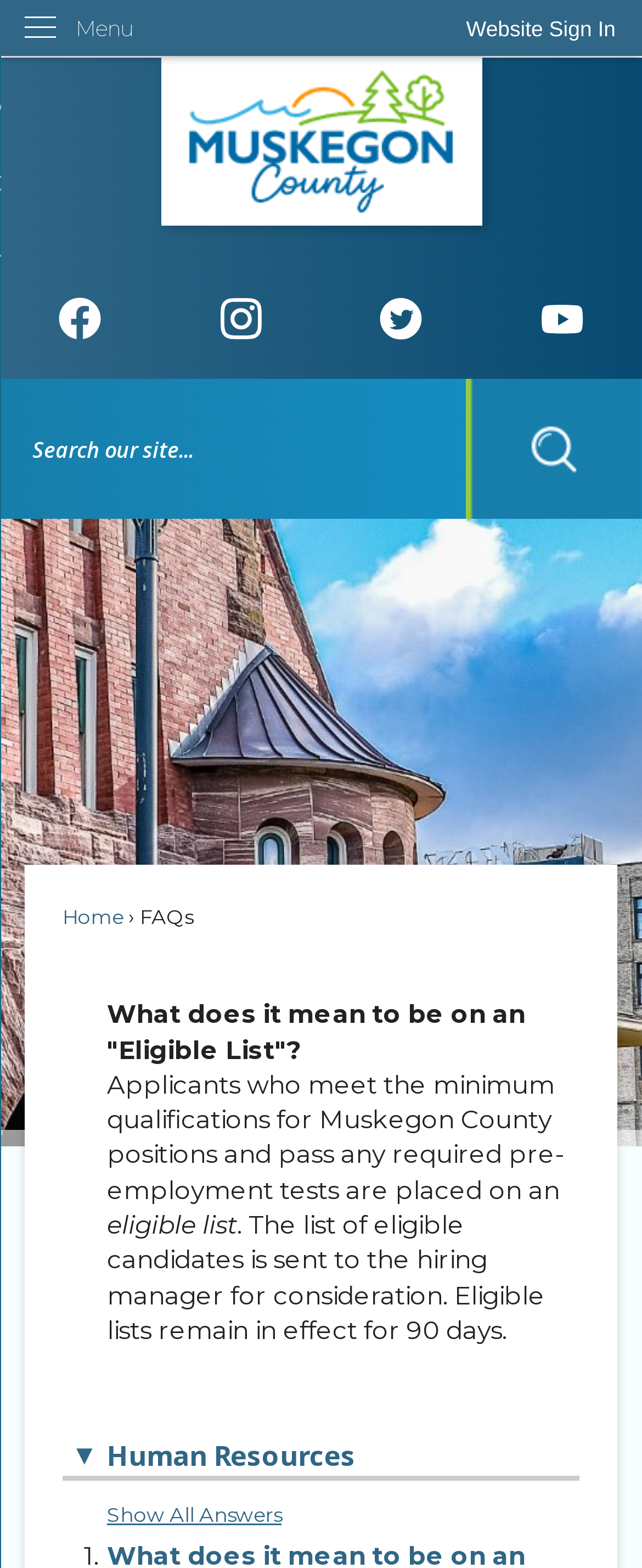Can you find the bounding box coordinates for the element that needs to be clicked to execute this instruction: "Go to the home page"? The coordinates should be given as four float numbers between 0 and 1, i.e., [left, top, right, bottom].

[0.244, 0.037, 0.756, 0.144]